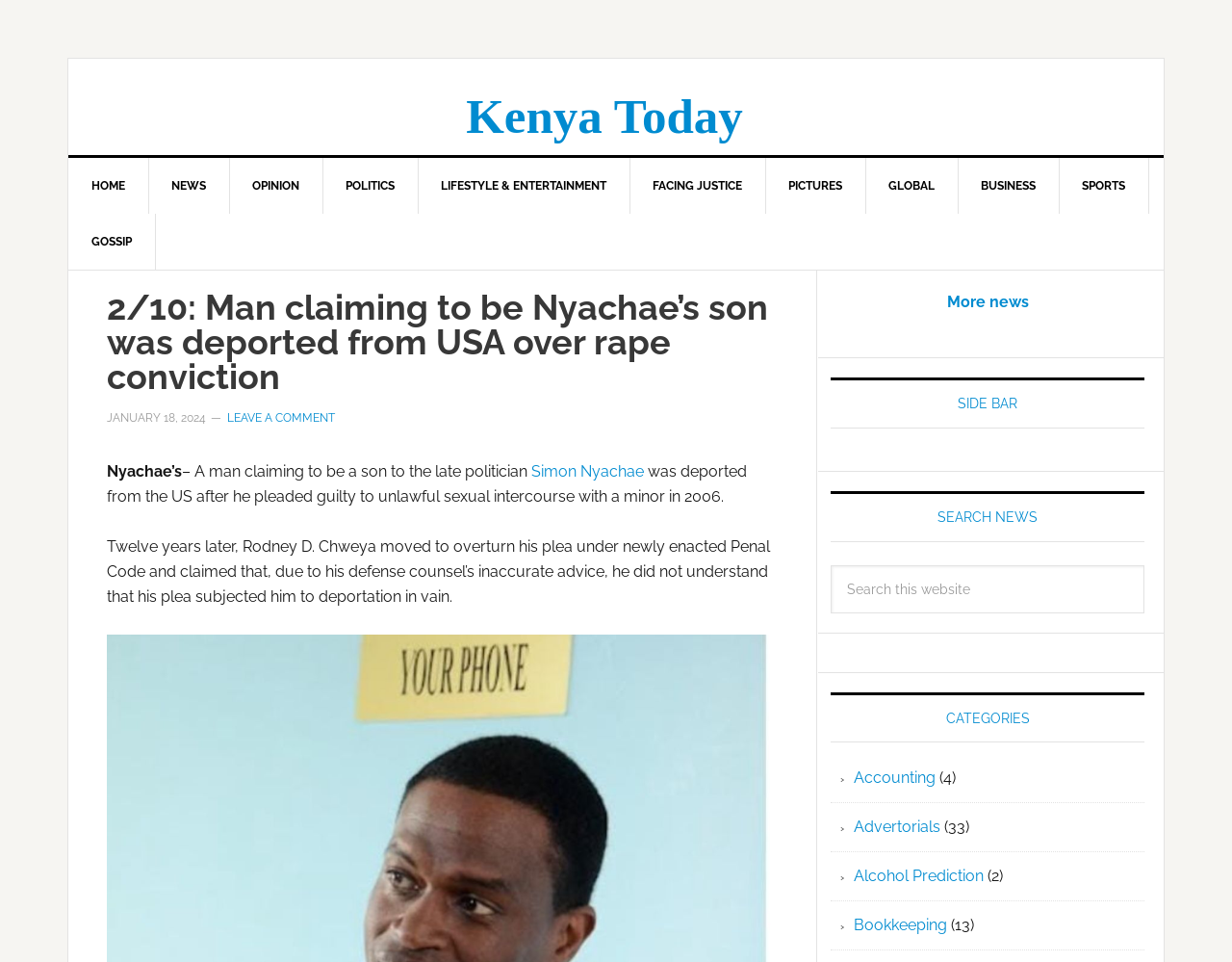Respond with a single word or phrase:
In what year did the man plead guilty to unlawful sexual intercourse with a minor?

2006